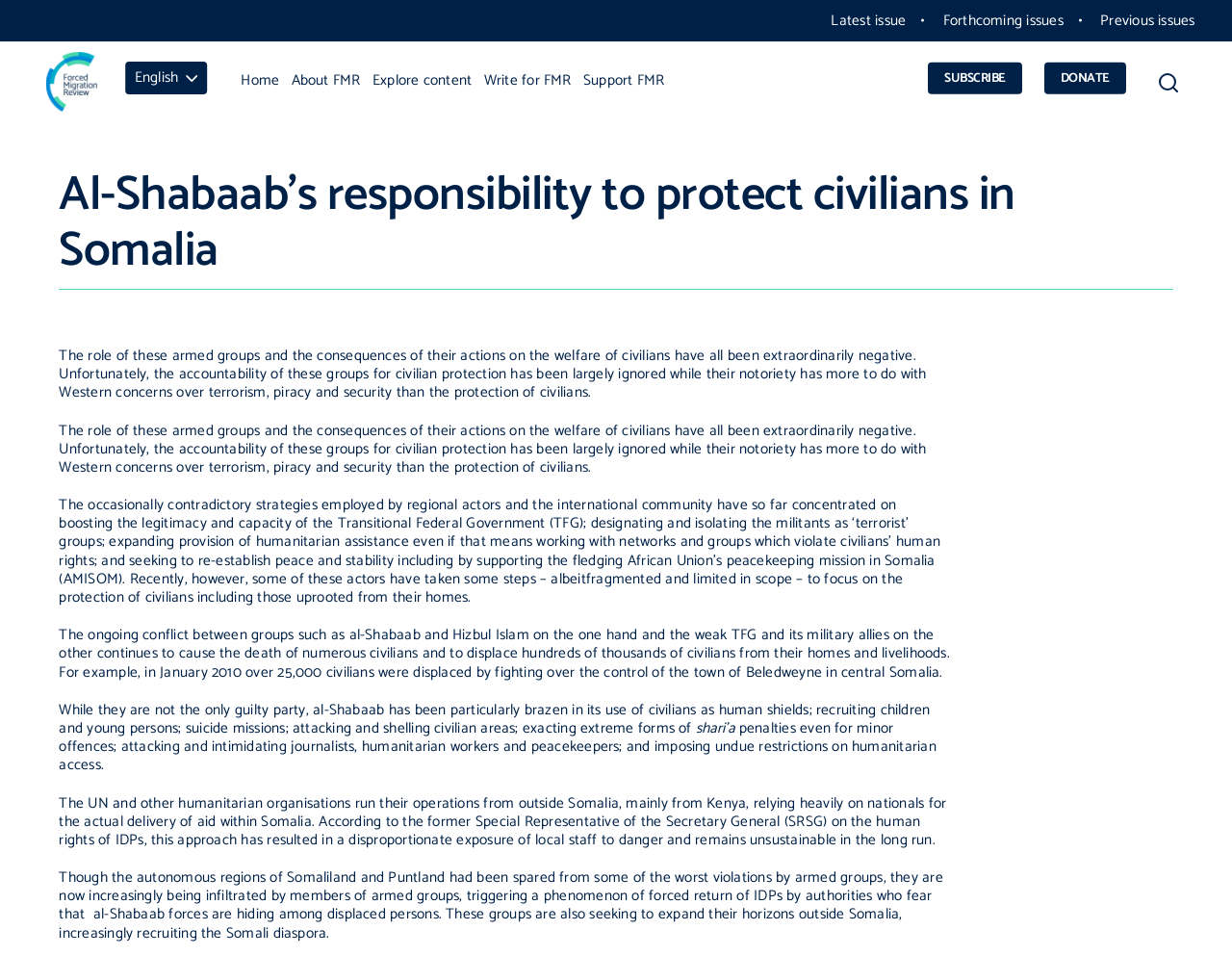Summarize the webpage with intricate details.

The webpage is about Al-Shabaab's responsibility to protect civilians in Somalia, as indicated by the title. At the top, there are three links: "Latest issue", "Forthcoming issues", and "Previous issues", positioned horizontally next to each other. Below these links, there is a layout table with a link to "Forced Migration Review" accompanied by an image of the same name.

On the right side of the page, there is a complementary section with two links: "SUBSCRIBE" and "DONATE". Below this section, there is a navigation menu labeled "Main menu" with several links, including "English", "Home", "About FMR", "Explore content", "Write for FMR", and "Support FMR". 

The main content of the page is divided into several paragraphs of text, which discuss the role of armed groups in Somalia, their negative impact on civilians, and the international community's efforts to address the situation. The text is positioned in the middle of the page, with a search button at the top right corner.

There are no images on the page except for the "Forced Migration Review" logo. The overall structure of the page is organized, with clear headings and concise text.